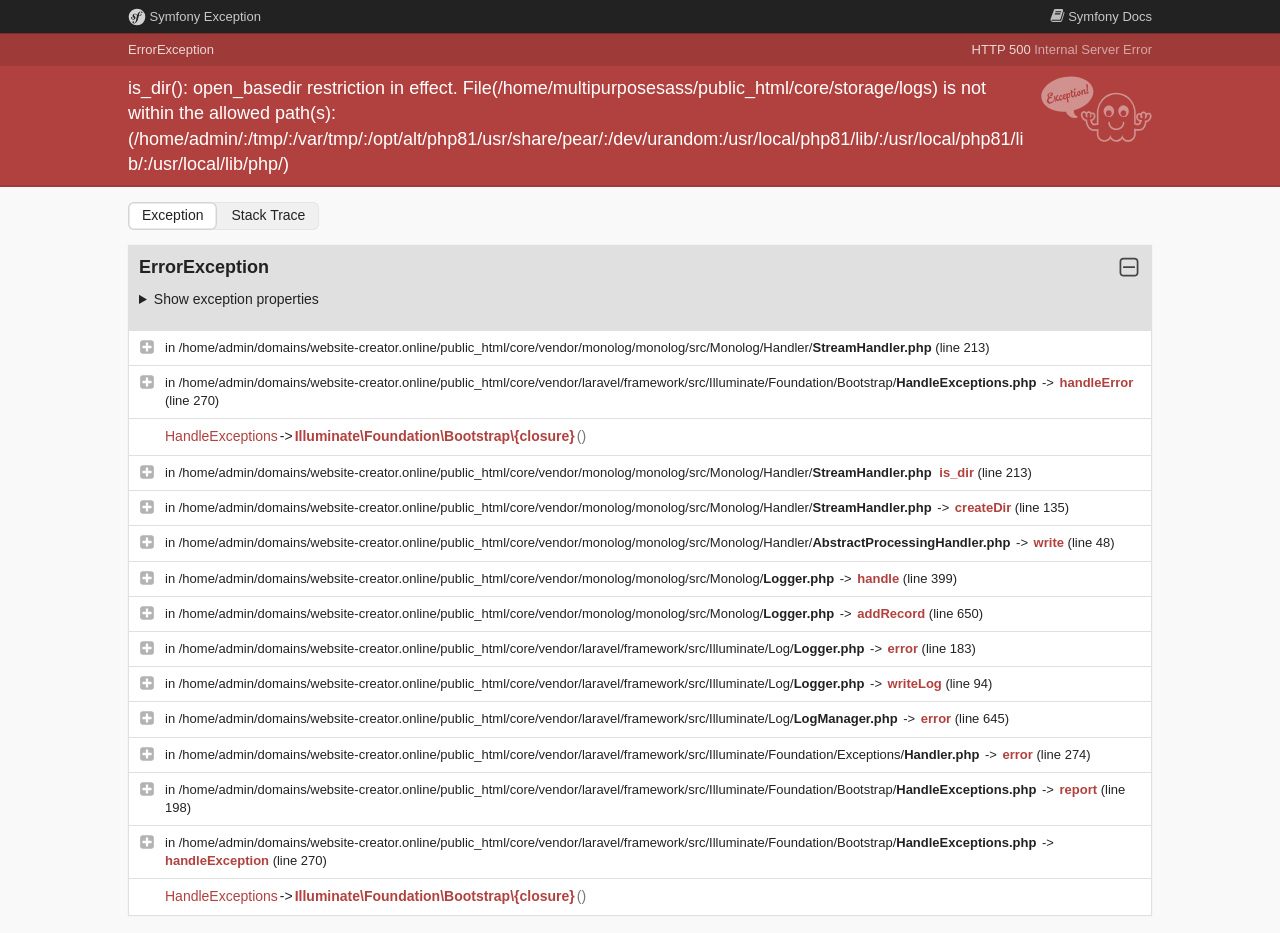Bounding box coordinates must be specified in the format (top-left x, top-left y, bottom-right x, bottom-right y). All values should be floating point numbers between 0 and 1. What are the bounding box coordinates of the UI element described as: Stack Trace

[0.17, 0.216, 0.25, 0.246]